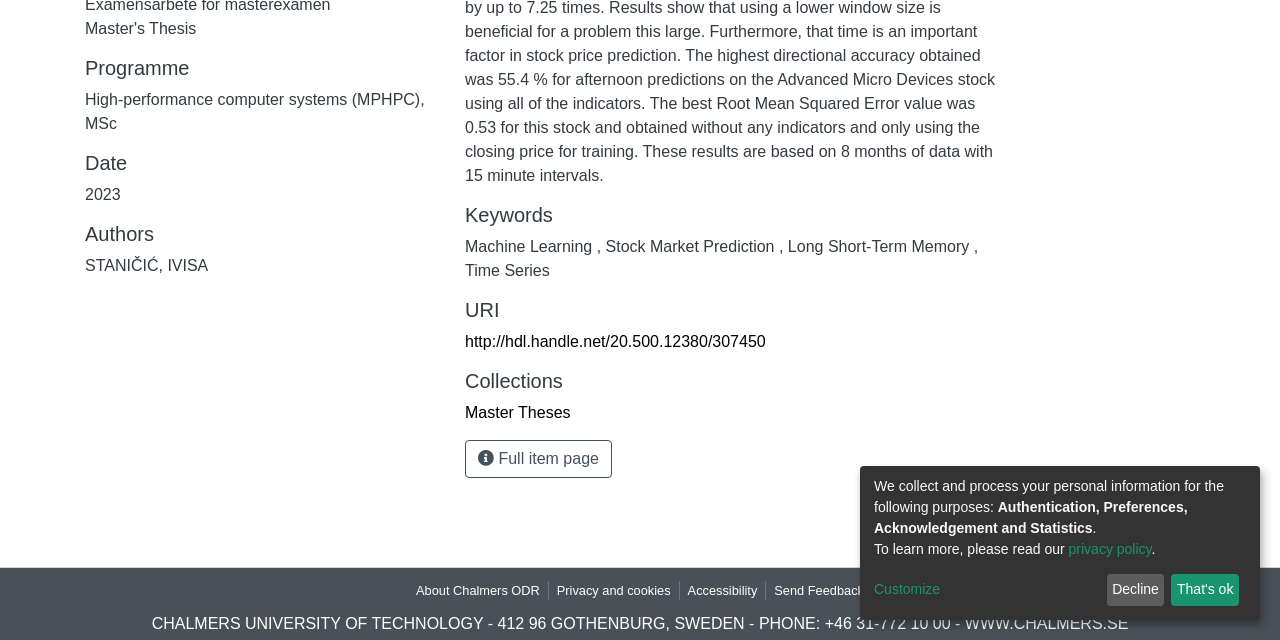Locate the bounding box of the UI element described by: "Full item page" in the given webpage screenshot.

[0.363, 0.687, 0.478, 0.747]